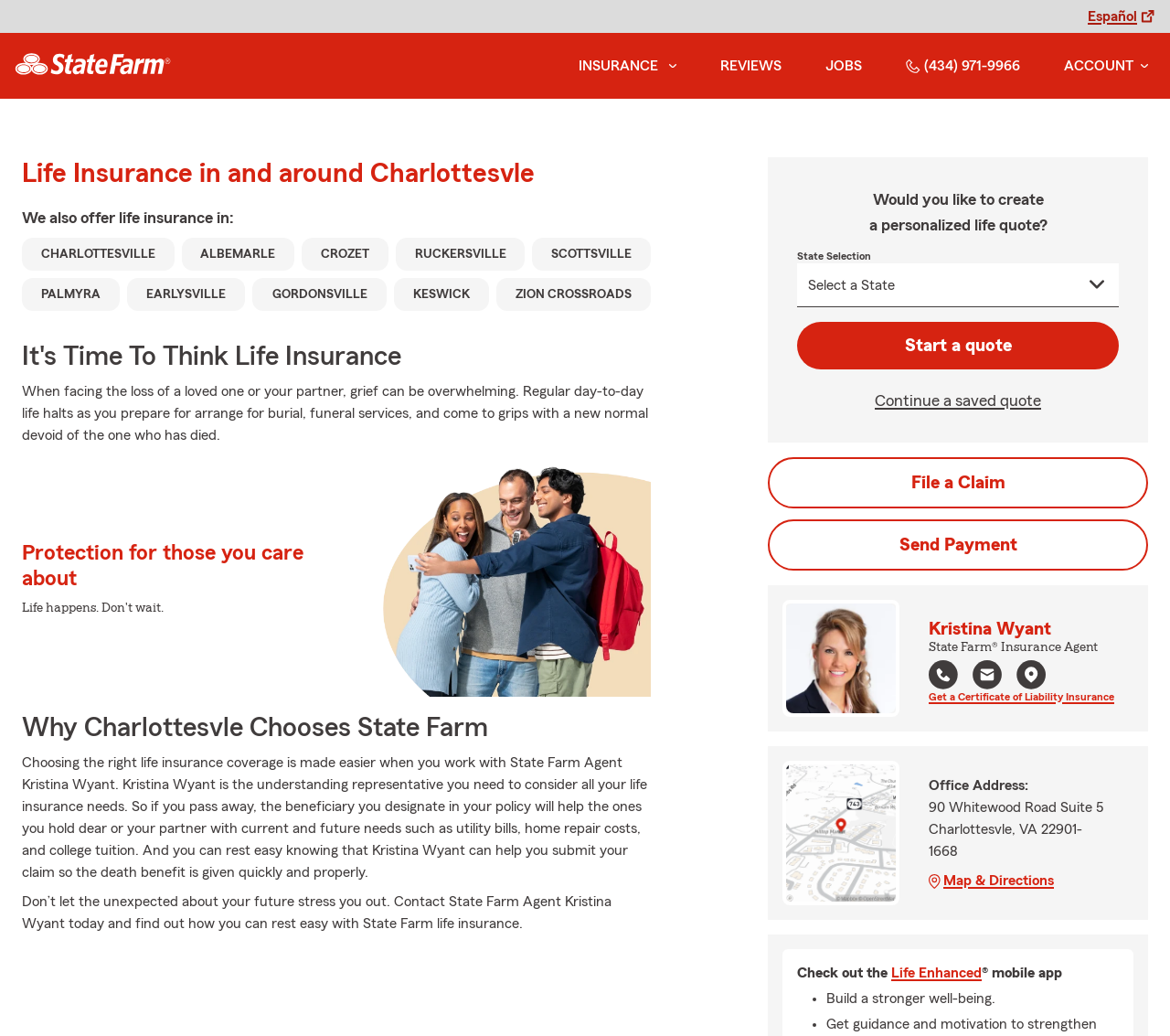Locate the bounding box of the UI element based on this description: "(434) 971-9966". Provide four float numbers between 0 and 1 as [left, top, right, bottom].

[0.768, 0.046, 0.878, 0.081]